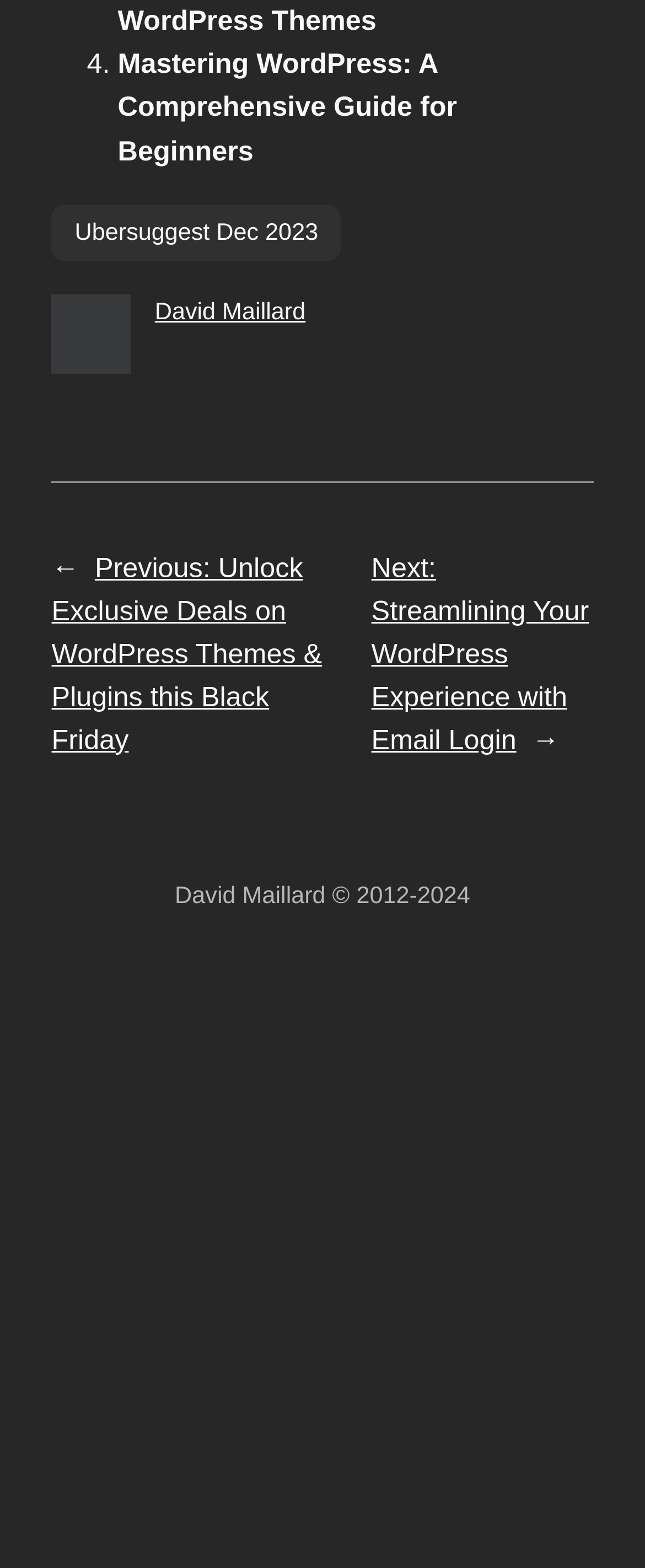Please find the bounding box coordinates of the clickable region needed to complete the following instruction: "Navigate to the Previous post". The bounding box coordinates must consist of four float numbers between 0 and 1, i.e., [left, top, right, bottom].

[0.08, 0.352, 0.499, 0.482]